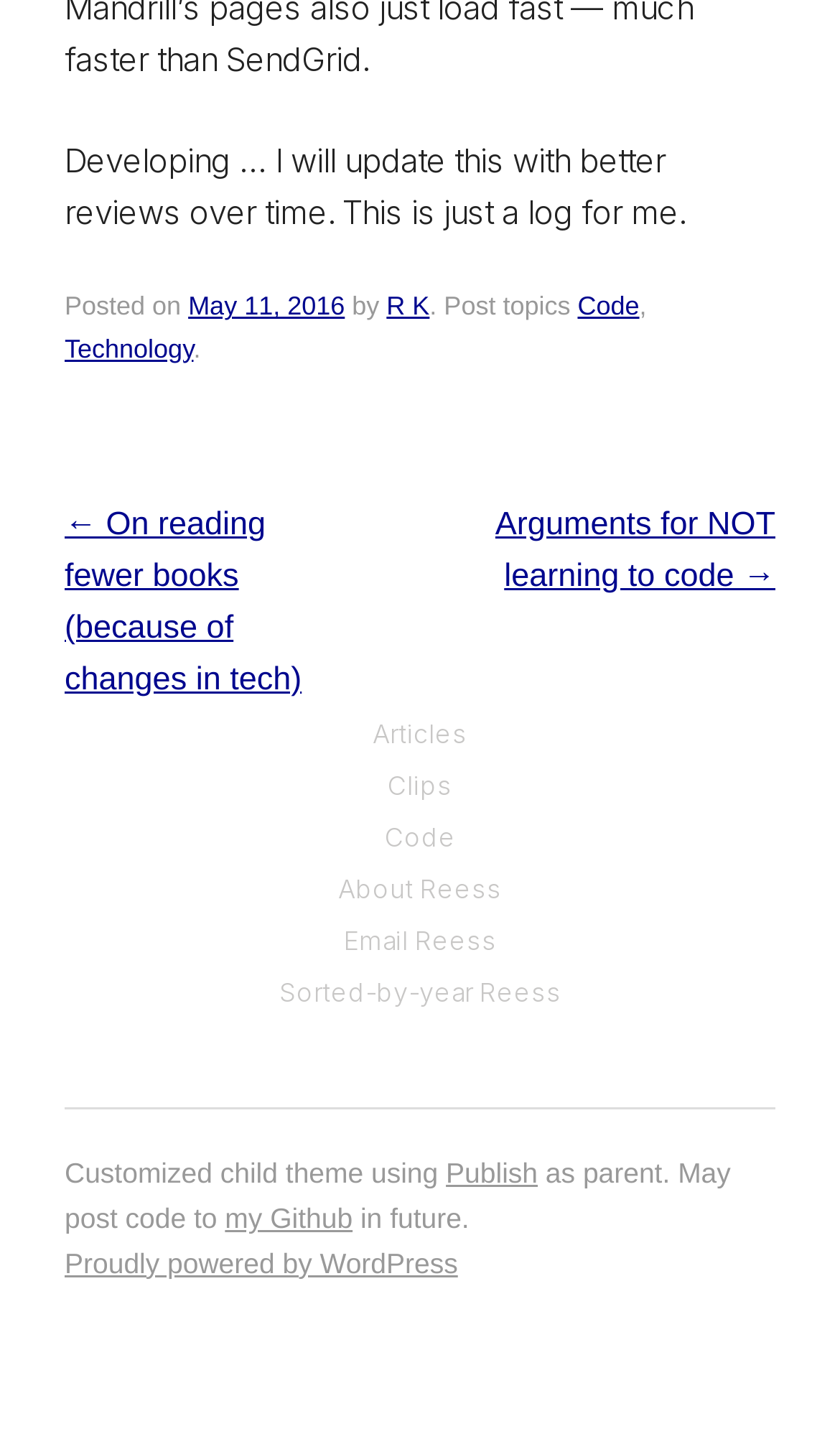Pinpoint the bounding box coordinates of the element that must be clicked to accomplish the following instruction: "Visit Github". The coordinates should be in the format of four float numbers between 0 and 1, i.e., [left, top, right, bottom].

[0.268, 0.835, 0.42, 0.858]